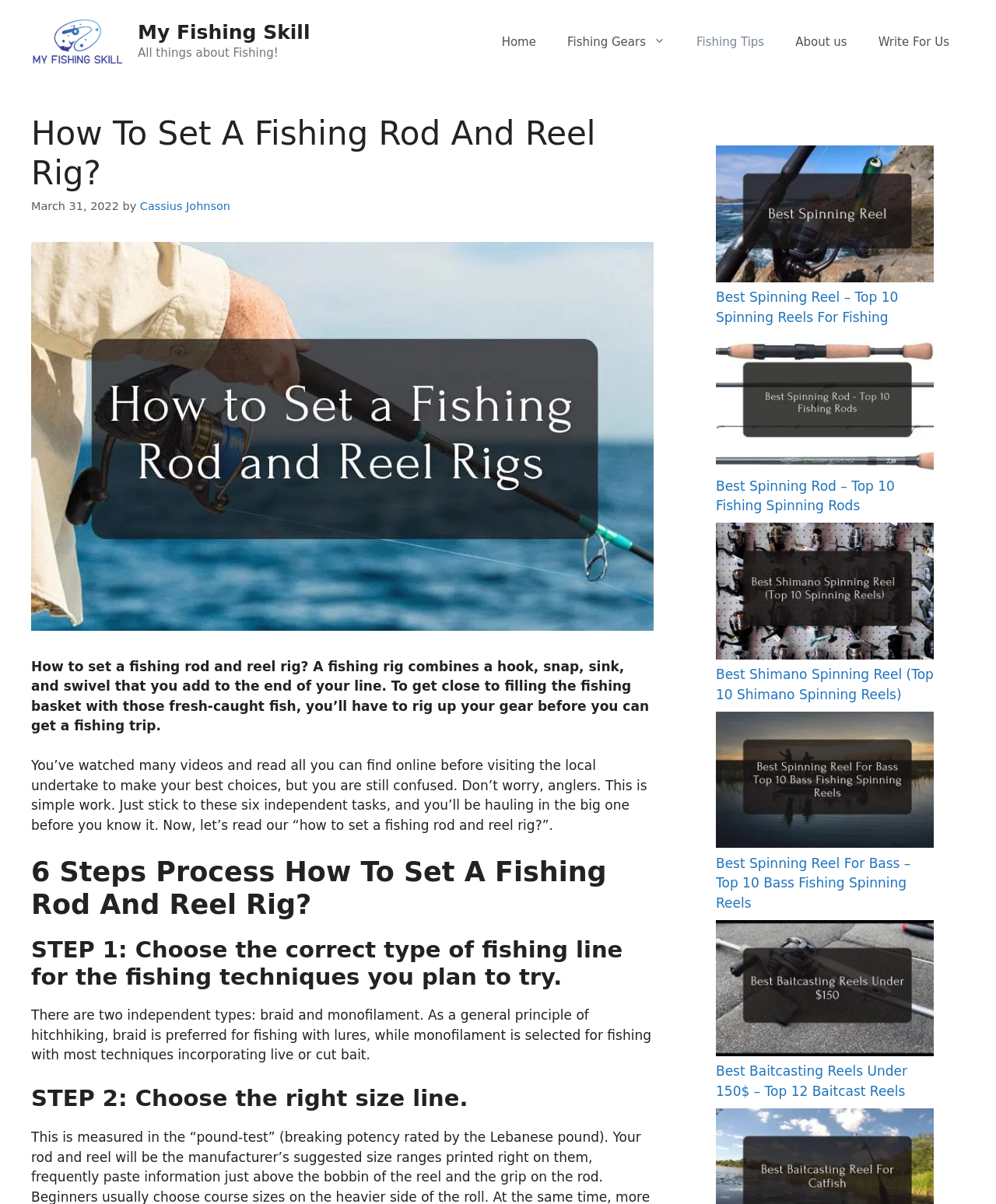Who wrote the article?
Using the visual information, reply with a single word or short phrase.

Cassius Johnson